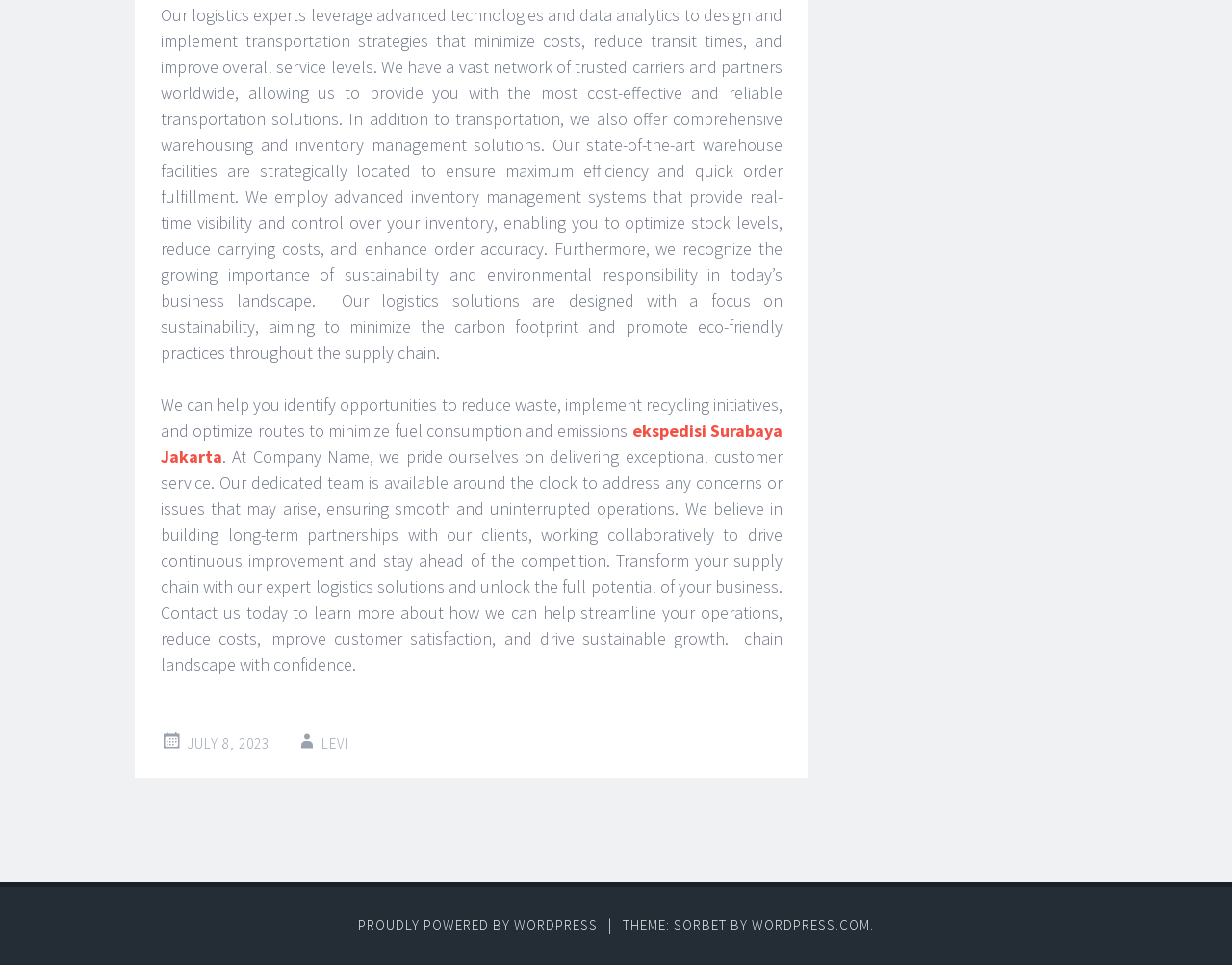Identify the bounding box of the UI element described as follows: "ekspedisi Surabaya Jakarta". Provide the coordinates as four float numbers in the range of 0 to 1 [left, top, right, bottom].

[0.13, 0.435, 0.635, 0.485]